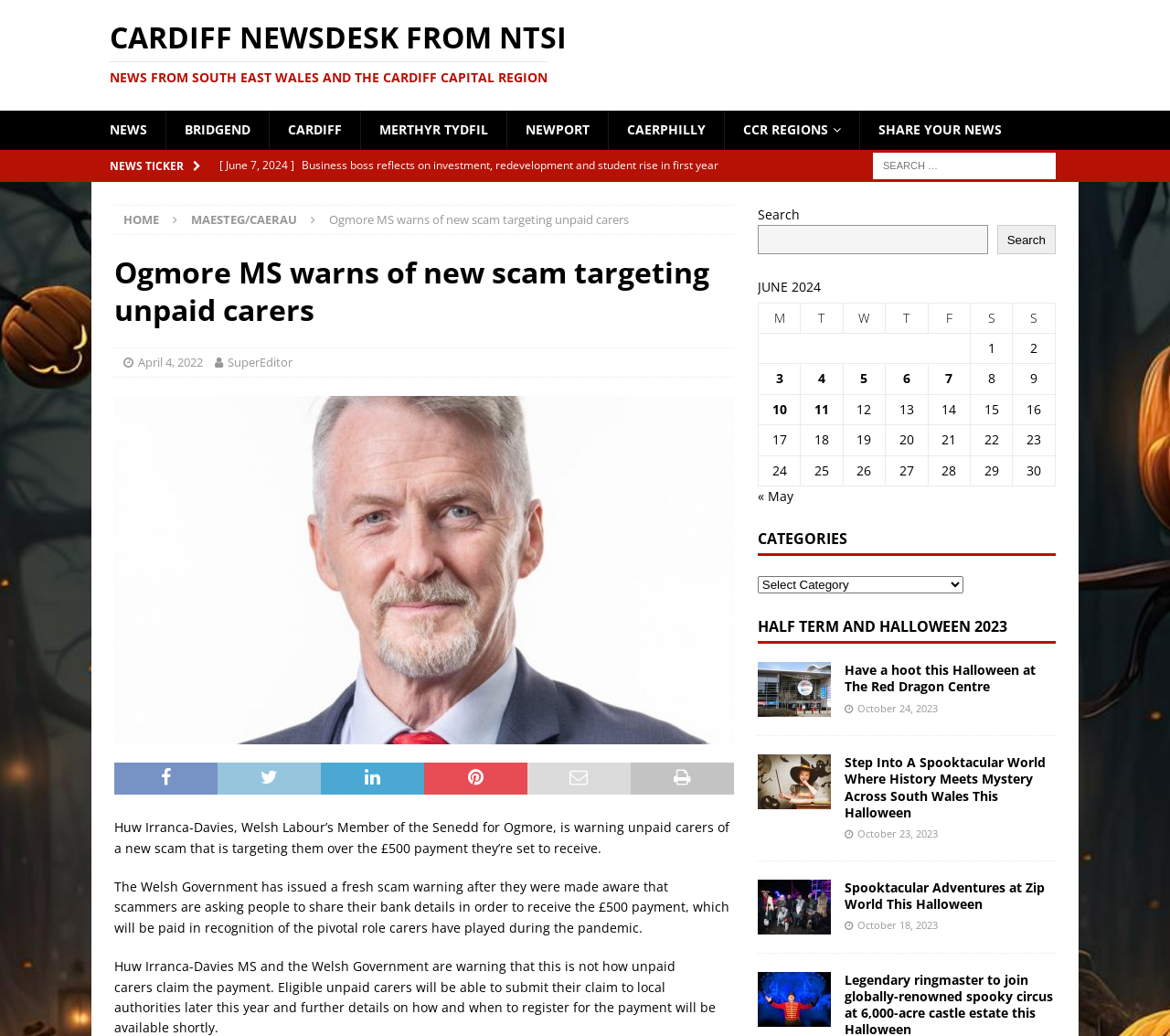What is the name of the government that issued a fresh scam warning?
Please use the visual content to give a single word or phrase answer.

Welsh Government